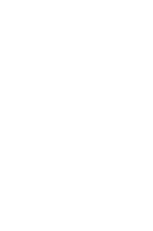List and describe all the prominent features within the image.

The image features the cover of "Masnavi Maulavi-e-Rum Daftar-3," a significant work in Persian literature that showcases the teachings and poetic genius of Jalal ad-Din Muhammad Rumi, a profound Sufi mystic and poet. This particular volume, noted for its intricate poetic structure, is part of Rumi's larger collection, the Masnavi, which explores deep spiritual themes and concepts. The cover prominently displays the title, emphasizing Rumi’s enduring impact on literature and spirituality. This edition, published in 1927, reflects Rumi’s legacy and continues to inspire readers with its wisdom and lyrical beauty.